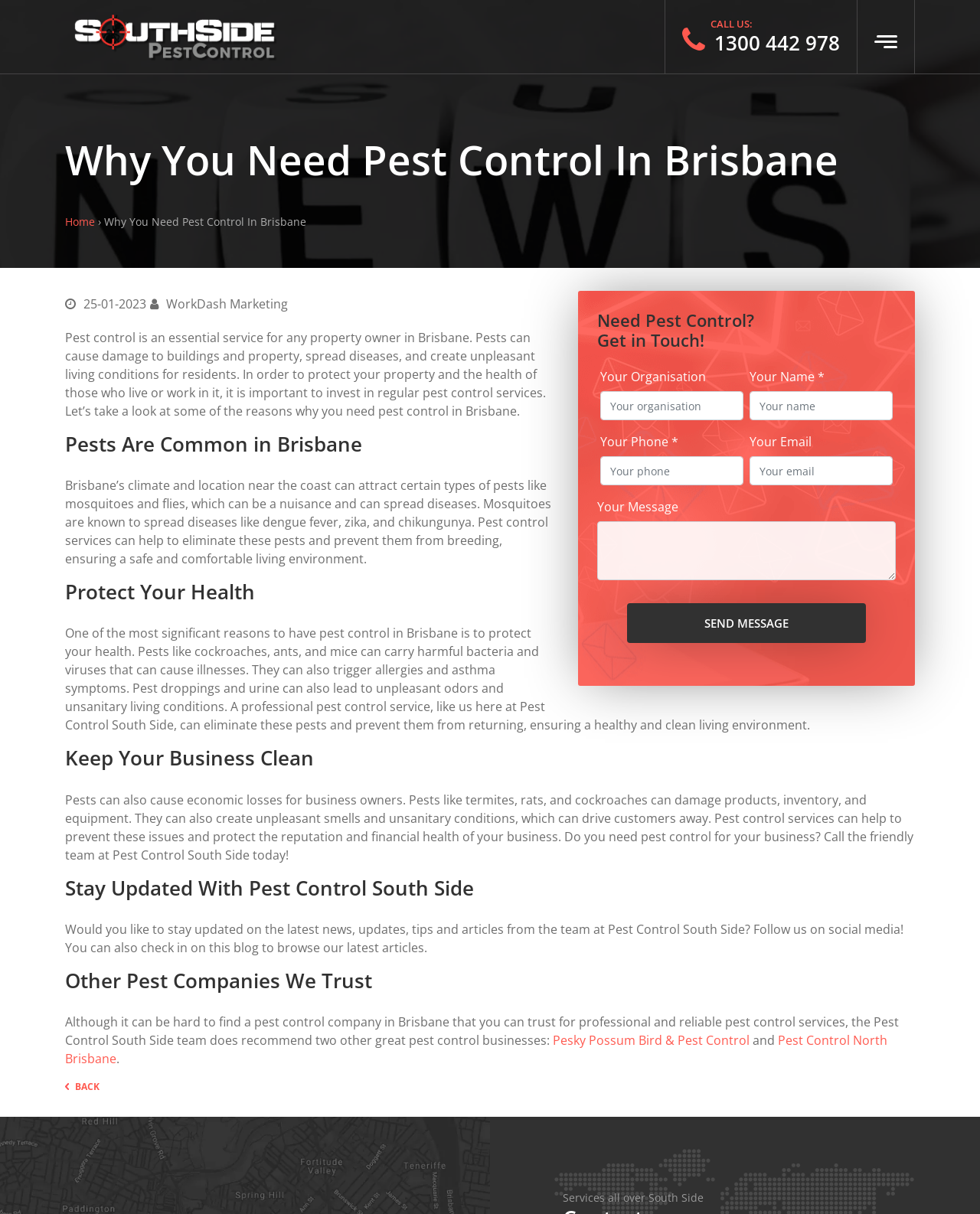Please find the bounding box coordinates of the element that needs to be clicked to perform the following instruction: "Call the phone number". The bounding box coordinates should be four float numbers between 0 and 1, represented as [left, top, right, bottom].

[0.72, 0.024, 0.857, 0.047]